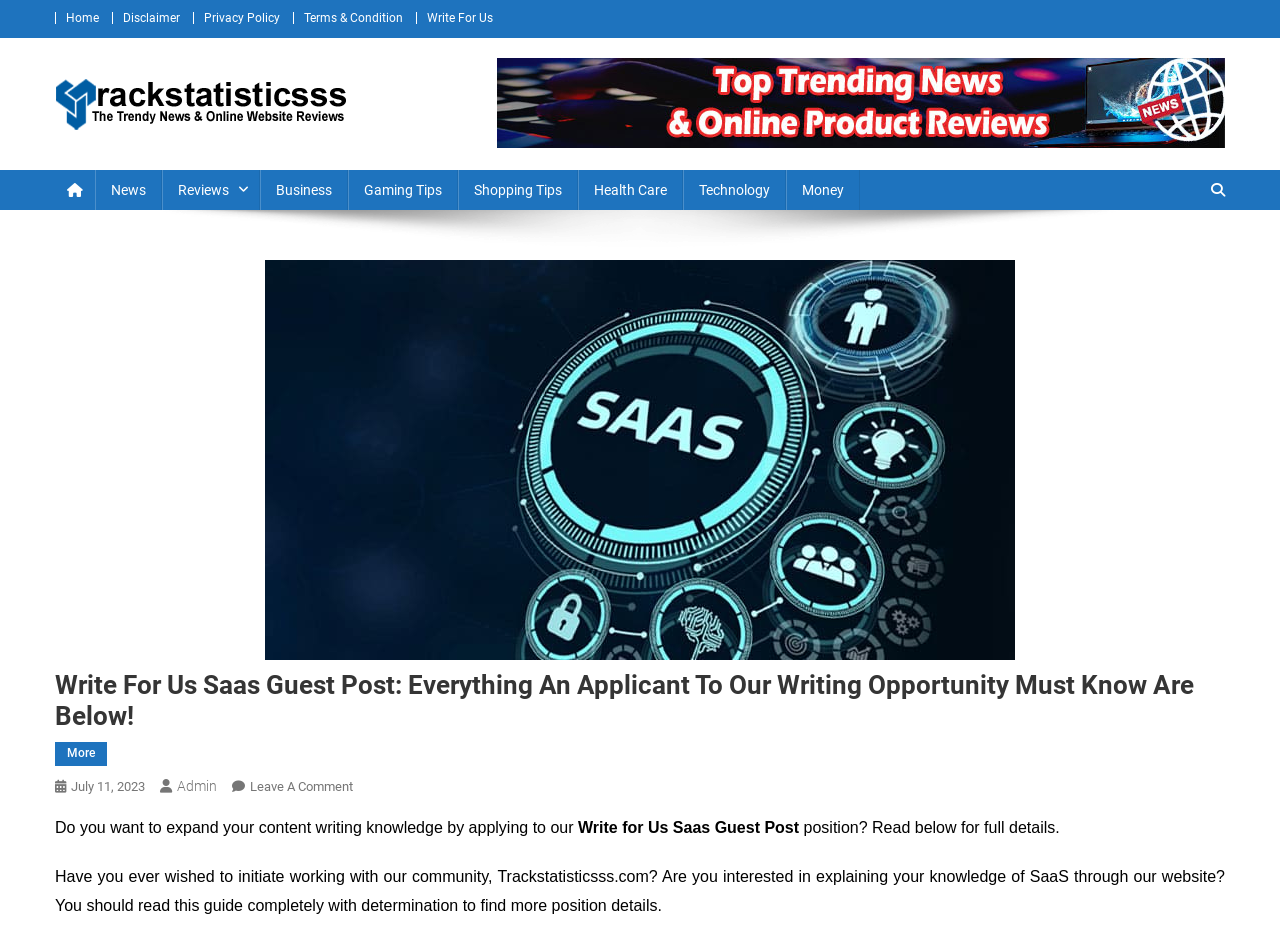What is the name of the website?
Please craft a detailed and exhaustive response to the question.

I determined the answer by looking at the header logo and the text 'Trackstatisticsss – Latest News & Online Unbiased Websites Reviews' which suggests that Trackstatisticsss is the name of the website.